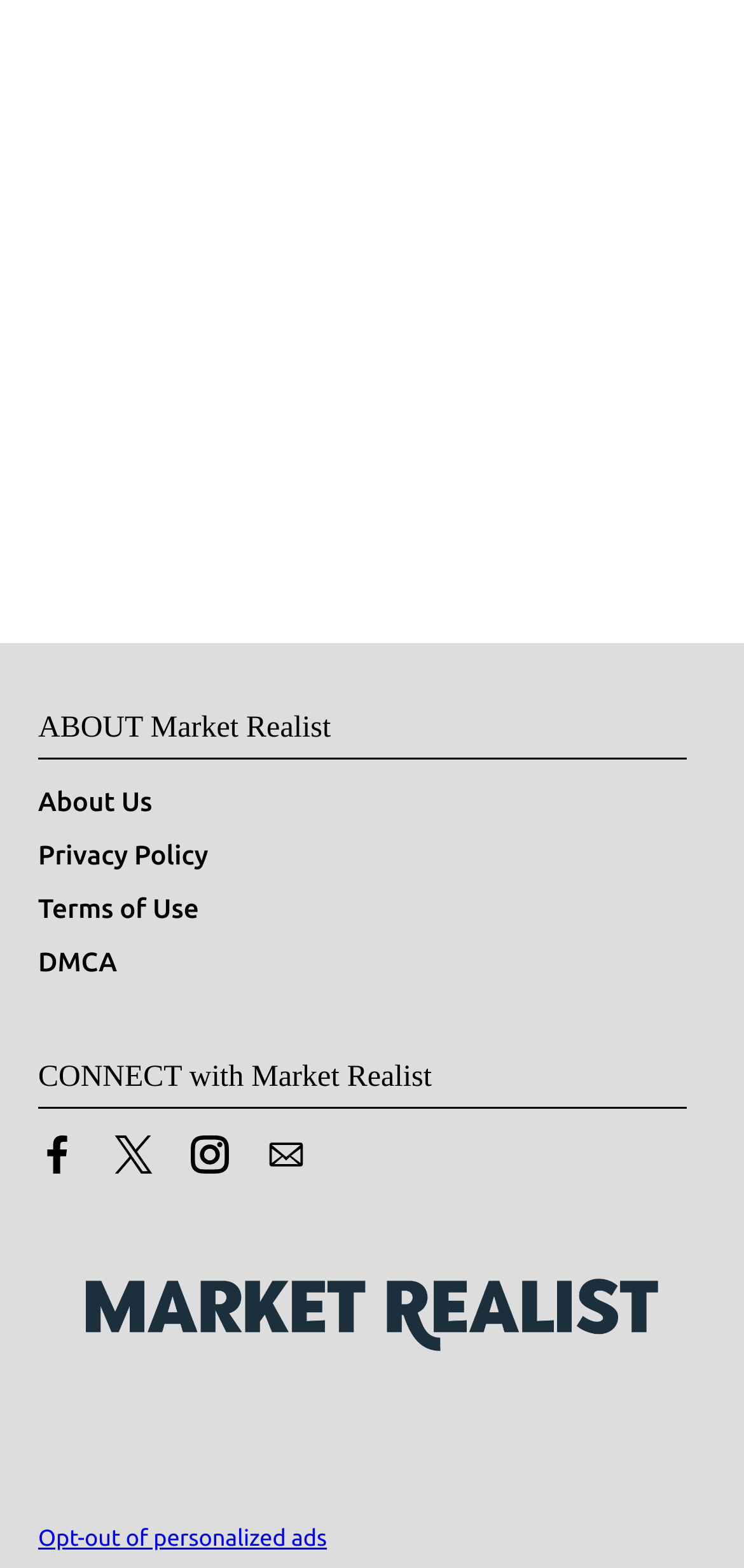Find and provide the bounding box coordinates for the UI element described with: "Privacy Policy".

[0.051, 0.535, 0.28, 0.554]